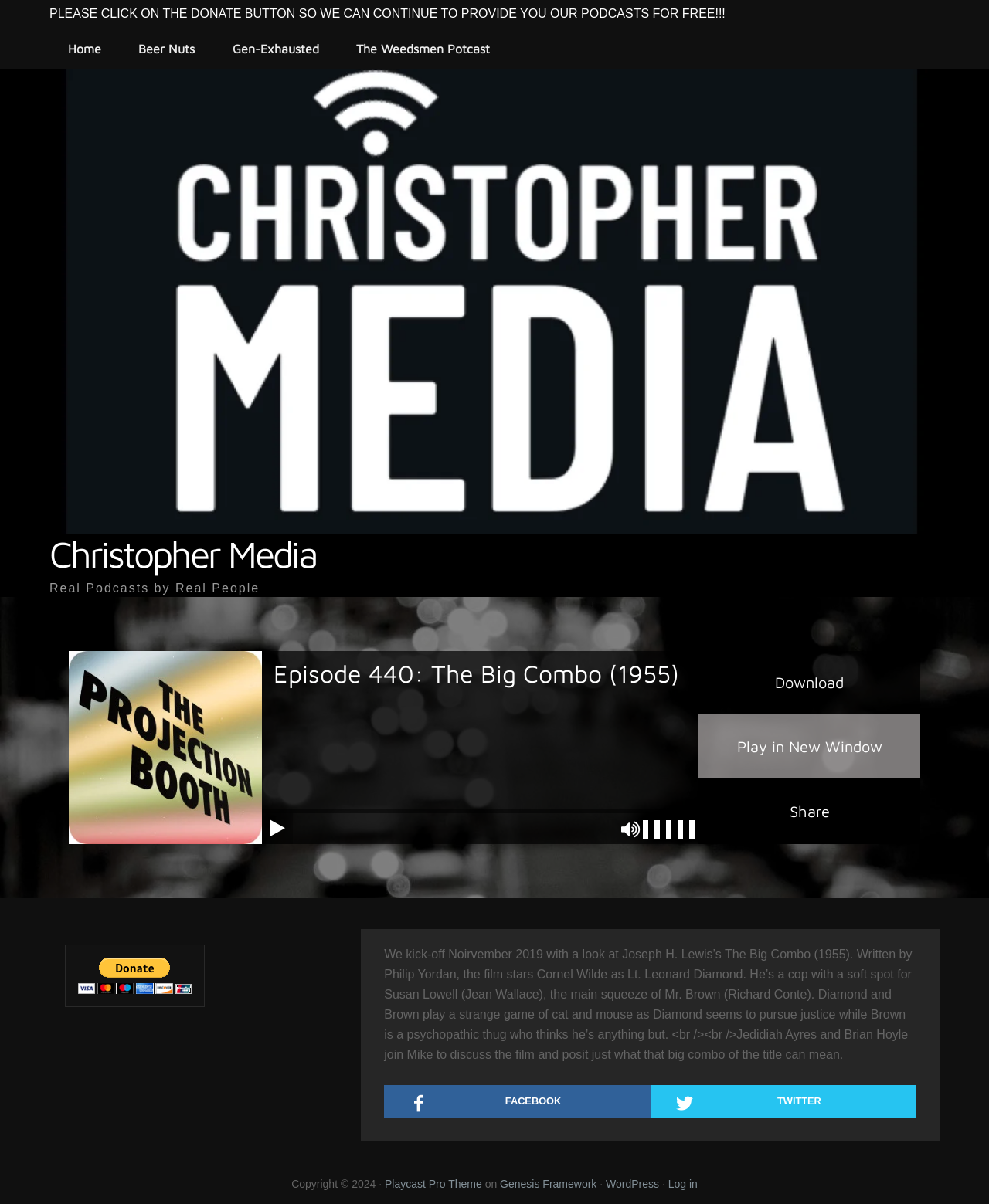Please predict the bounding box coordinates of the element's region where a click is necessary to complete the following instruction: "Visit the Facebook page". The coordinates should be represented by four float numbers between 0 and 1, i.e., [left, top, right, bottom].

[0.388, 0.901, 0.657, 0.929]